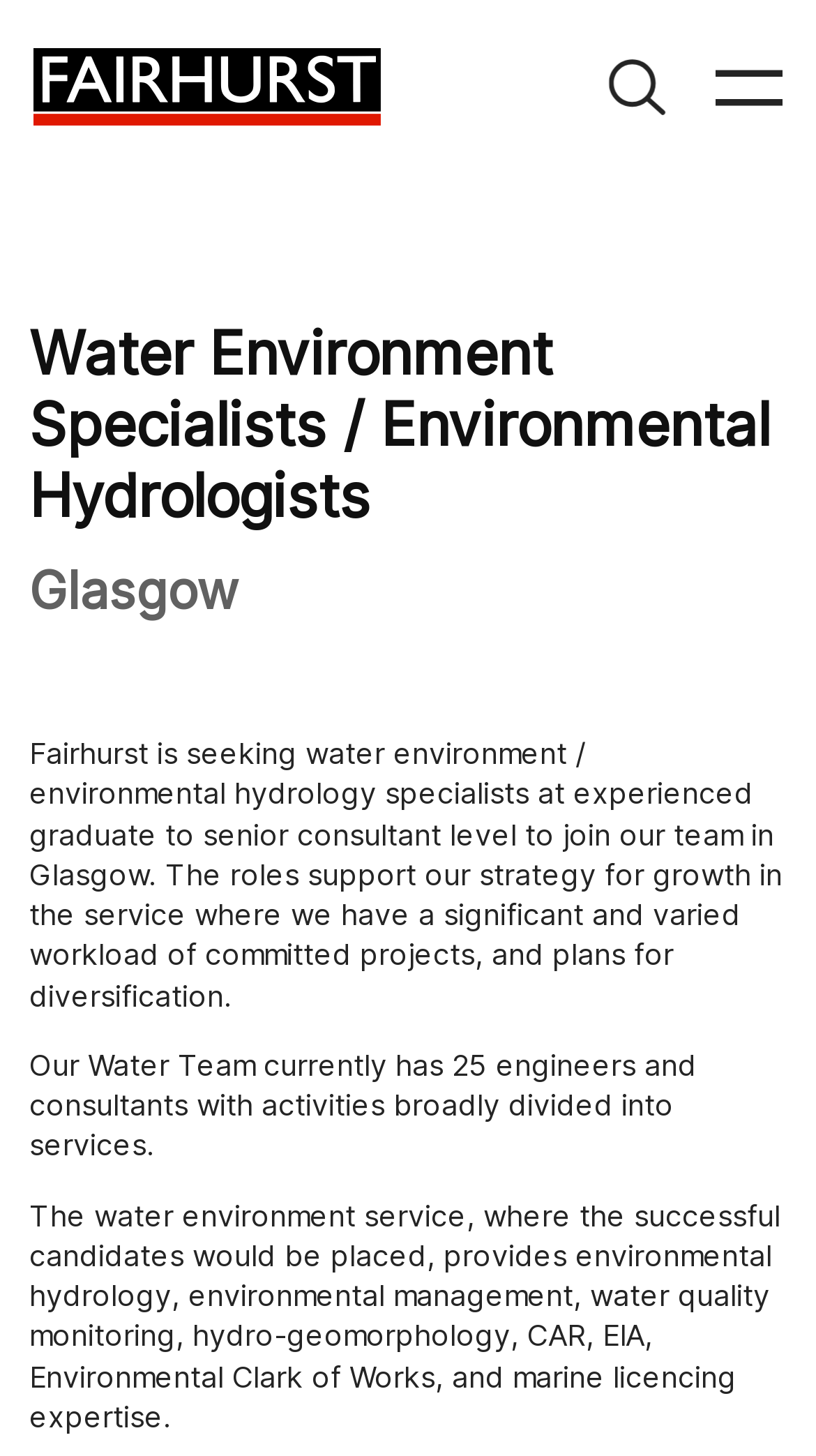Please determine the bounding box coordinates, formatted as (top-left x, top-left y, bottom-right x, bottom-right y), with all values as floating point numbers between 0 and 1. Identify the bounding box of the region described as: parent_node: About Us

[0.859, 0.016, 0.977, 0.099]